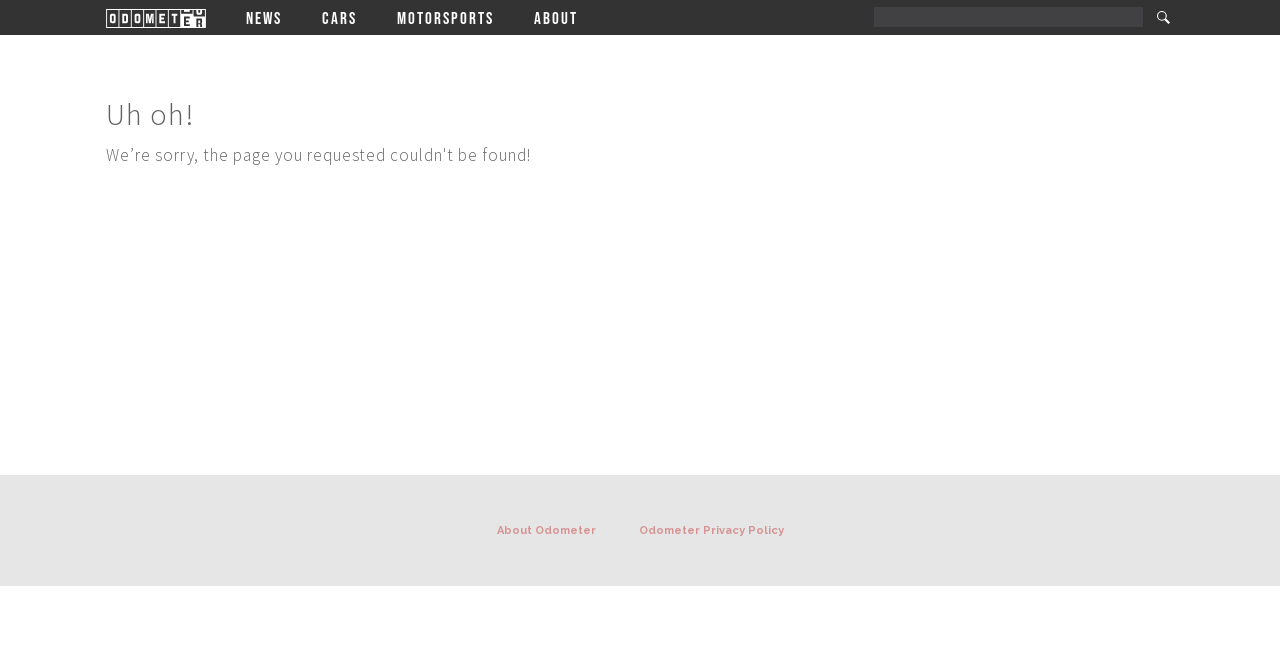Provide the bounding box coordinates for the UI element that is described as: "Home".

None